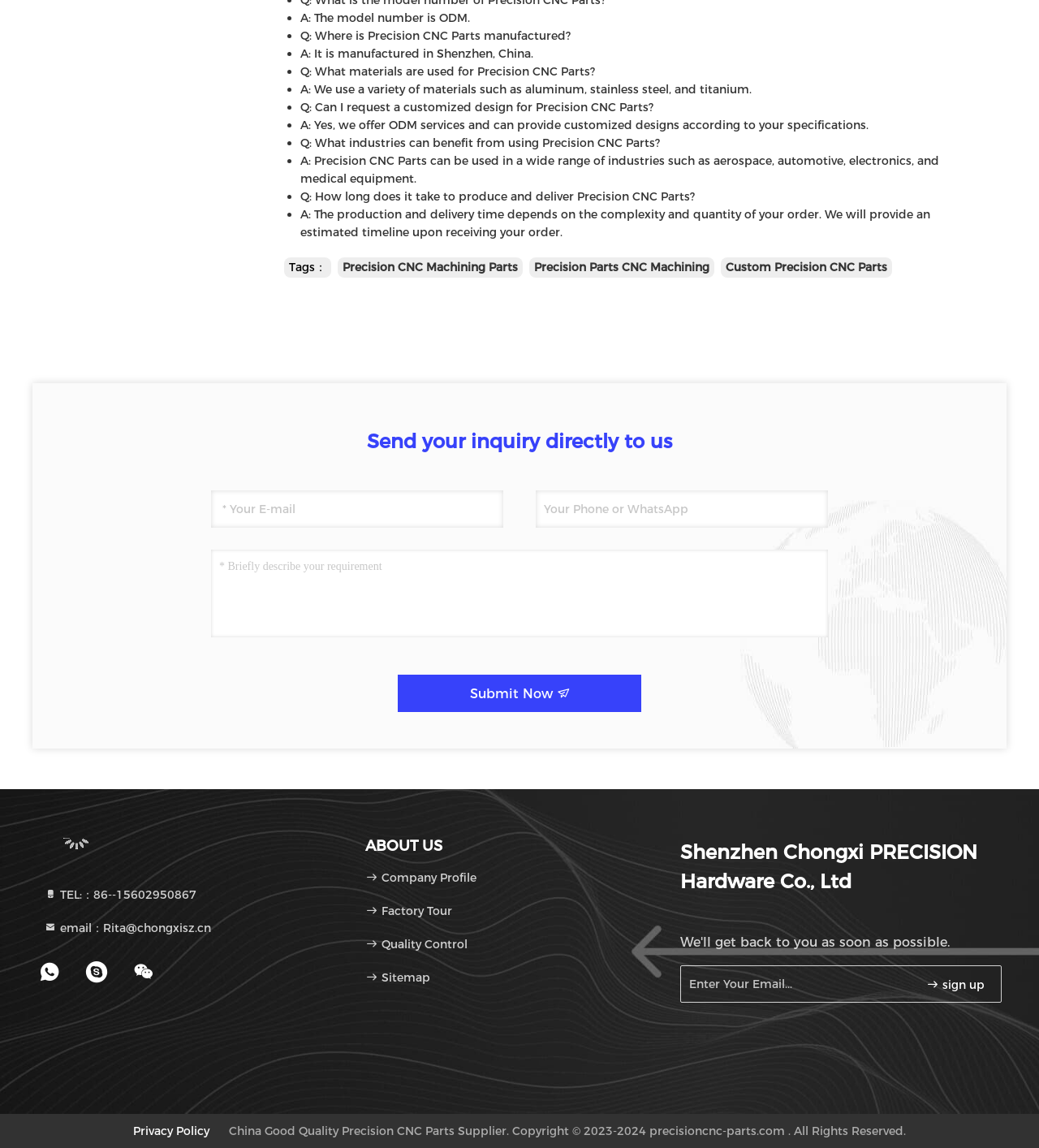Determine the bounding box coordinates for the UI element with the following description: "TEL:：86--15602950867". The coordinates should be four float numbers between 0 and 1, represented as [left, top, right, bottom].

[0.042, 0.773, 0.189, 0.786]